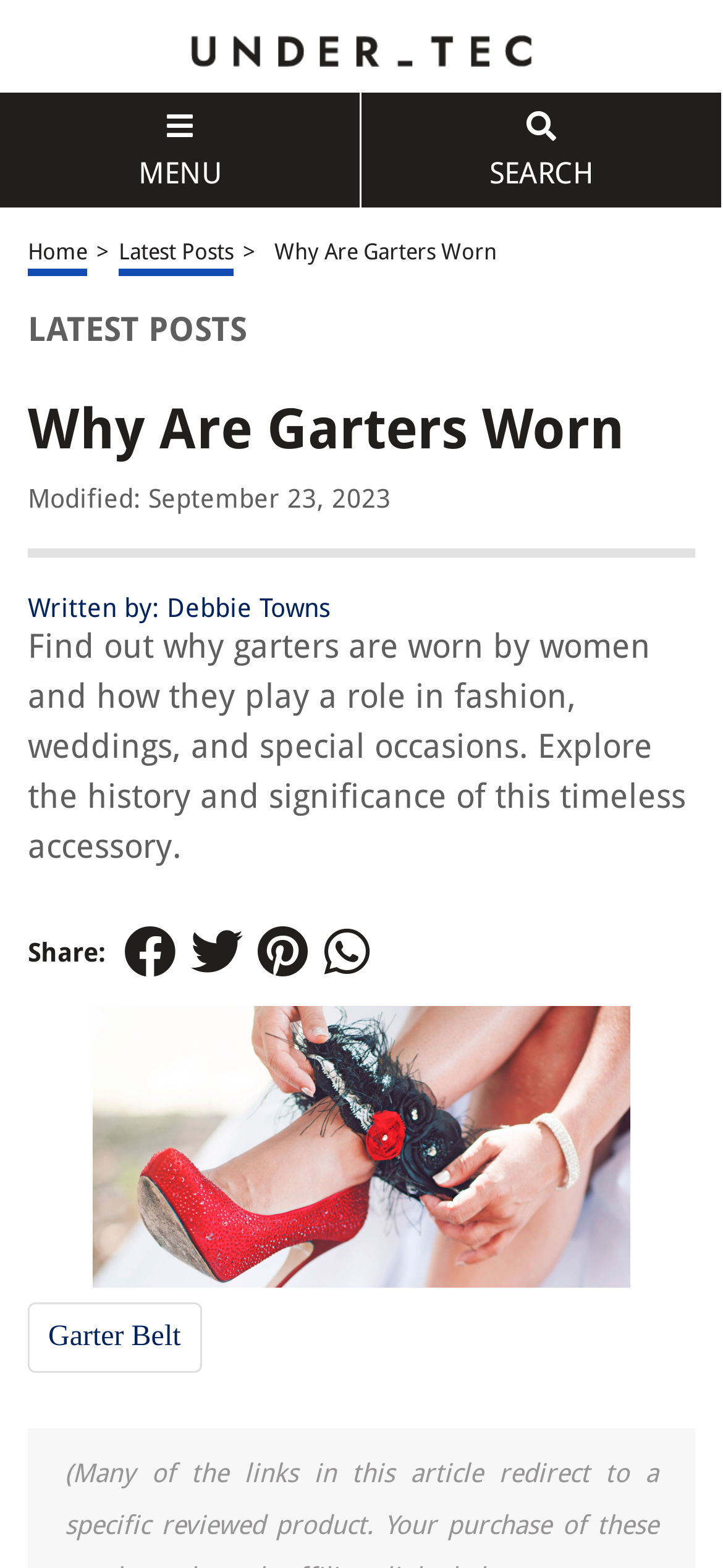Determine the bounding box coordinates of the UI element that matches the following description: "Latest Posts". The coordinates should be four float numbers between 0 and 1 in the format [left, top, right, bottom].

[0.164, 0.15, 0.323, 0.176]